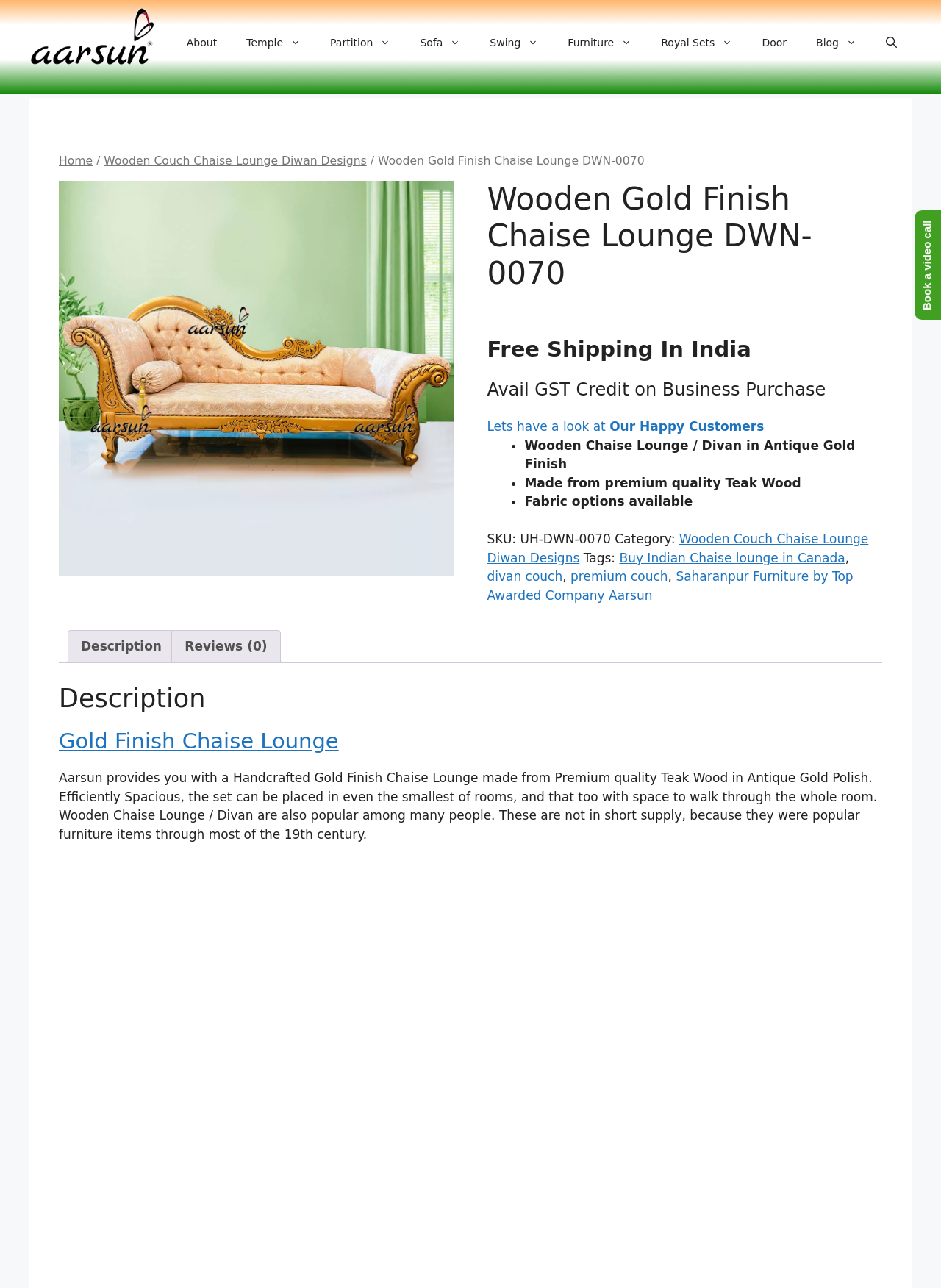Refer to the image and provide a thorough answer to this question:
What is the finish of the Chaise Lounge?

The answer can be found in the description section of the webpage, where it is mentioned that the Chaise Lounge is 'made from Premium quality Teak Wood in Antique Gold Polish.'